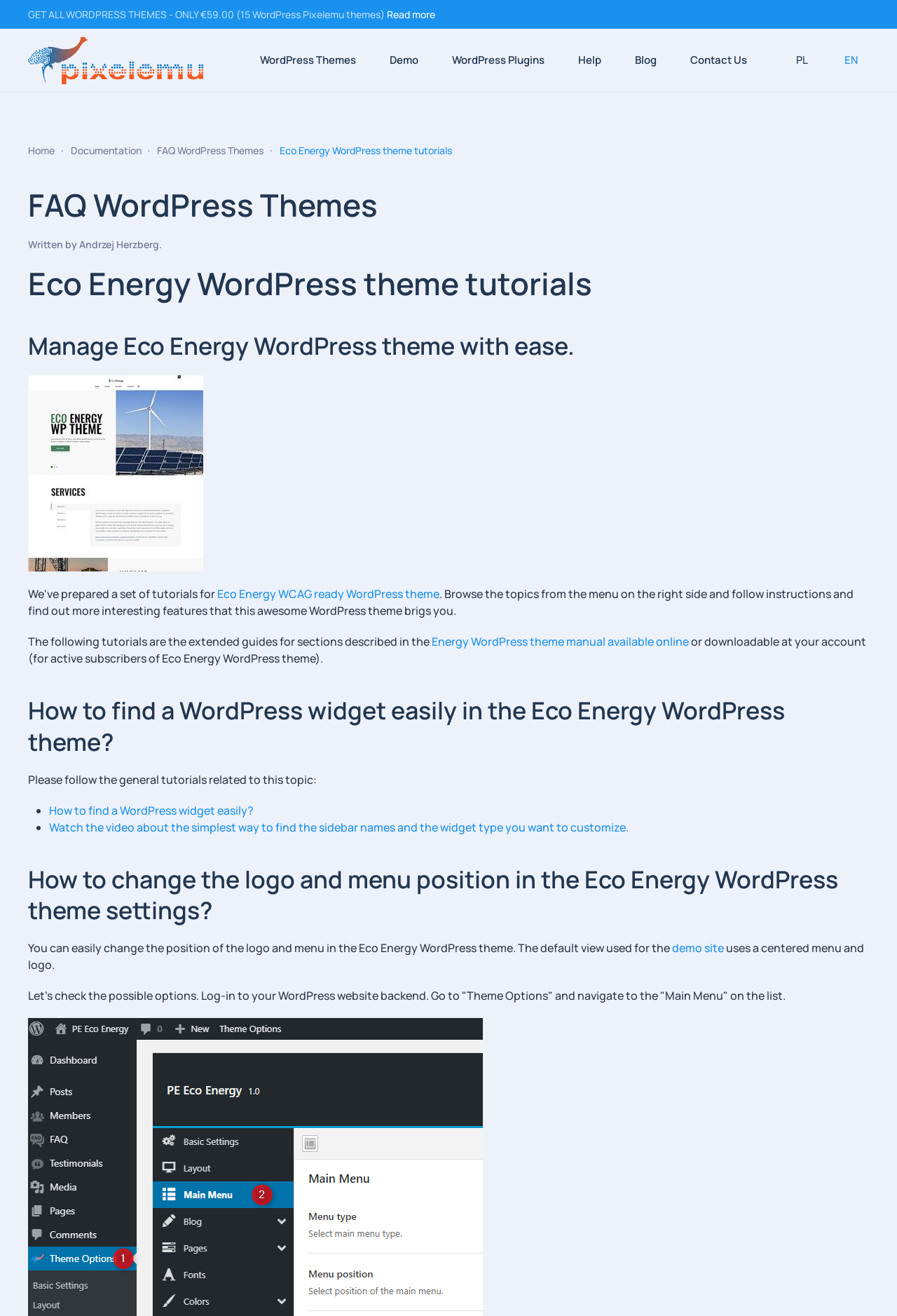What is the topic of the FAQ section?
Based on the image, provide your answer in one word or phrase.

WordPress Themes